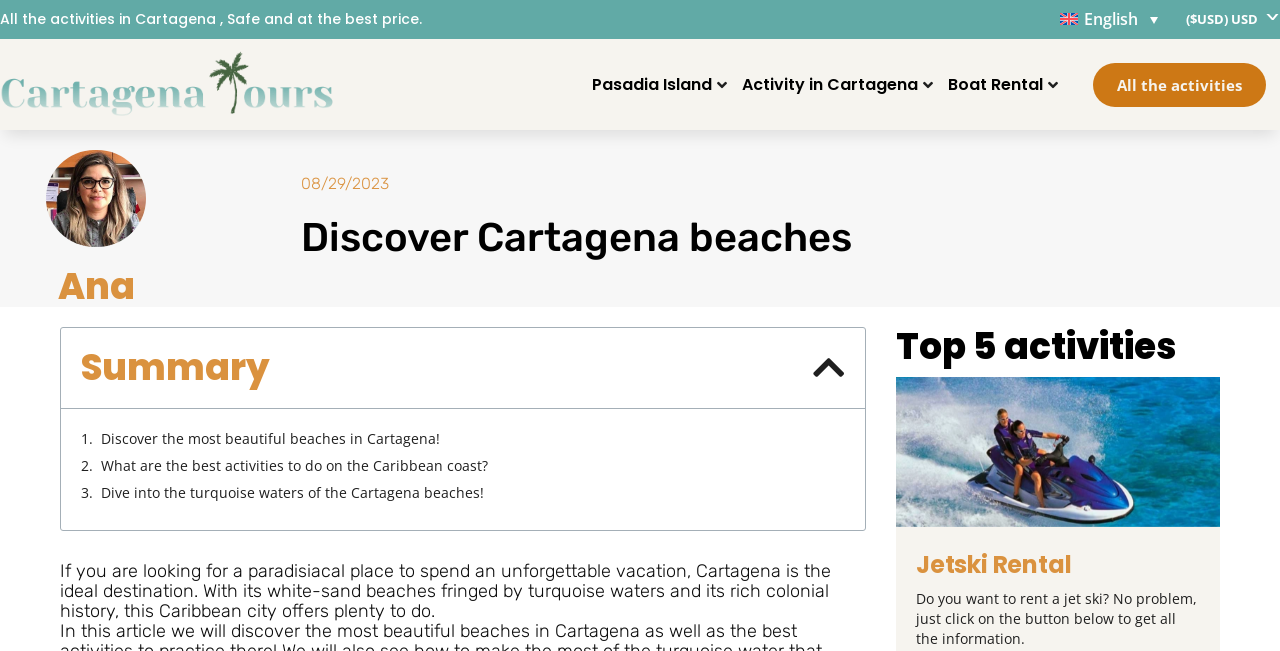What is the main attraction in Cartagena?
Answer the question with a single word or phrase by looking at the picture.

Beaches